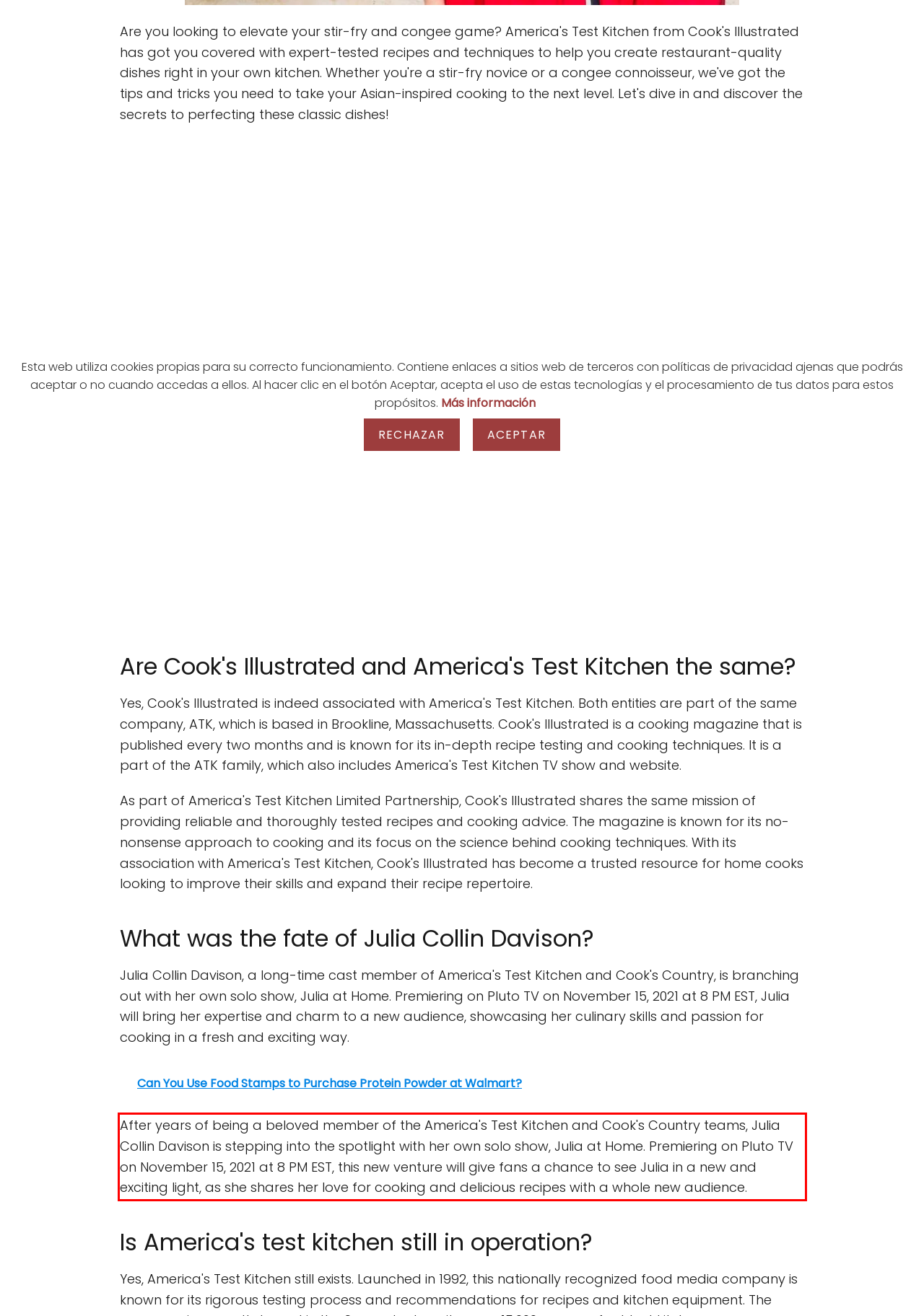Please examine the screenshot of the webpage and read the text present within the red rectangle bounding box.

After years of being a beloved member of the America's Test Kitchen and Cook's Country teams, Julia Collin Davison is stepping into the spotlight with her own solo show, Julia at Home. Premiering on Pluto TV on November 15, 2021 at 8 PM EST, this new venture will give fans a chance to see Julia in a new and exciting light, as she shares her love for cooking and delicious recipes with a whole new audience.